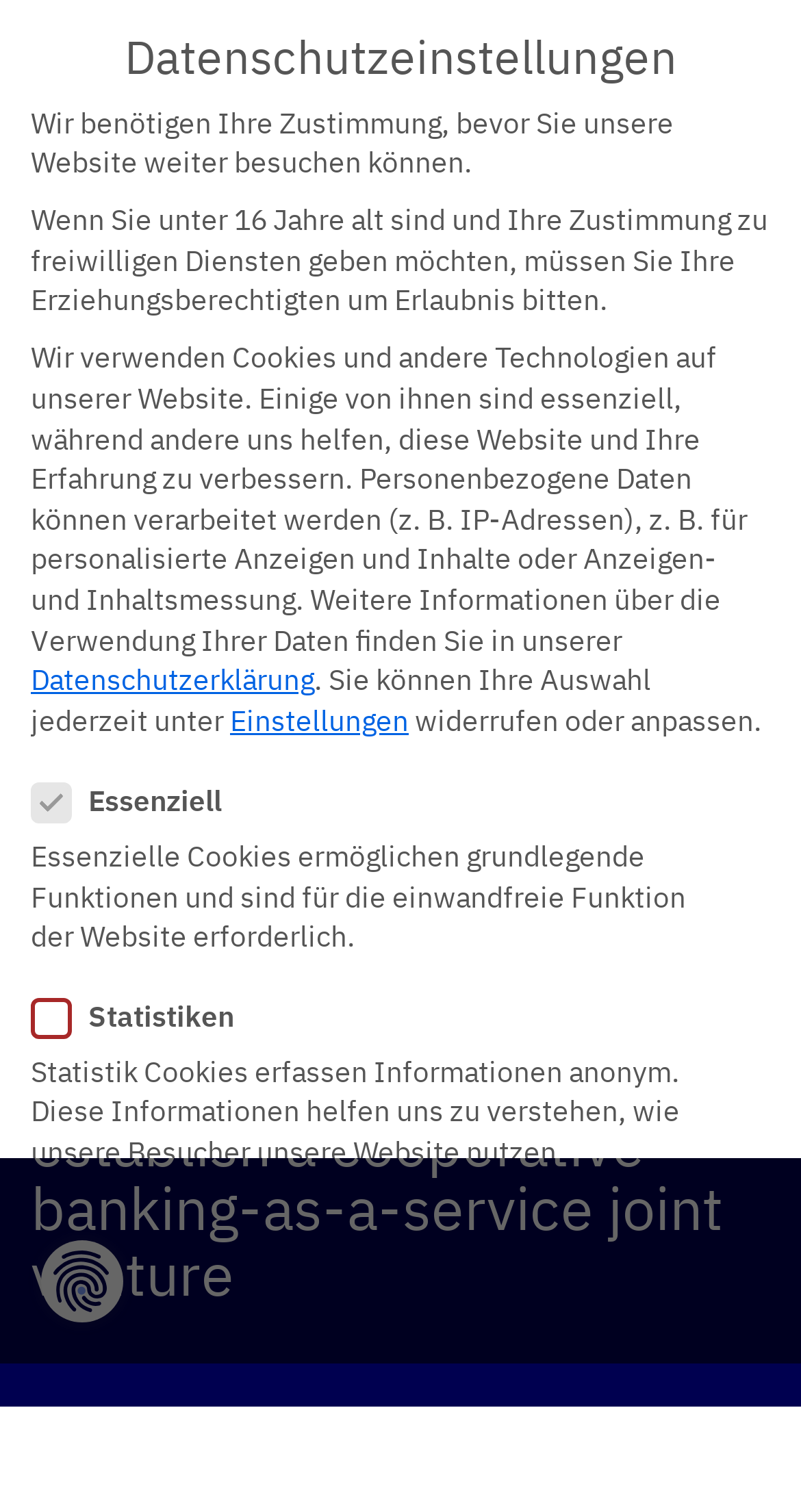Extract the main heading text from the webpage.

niiio finance group AG and TV Development GmbH sign letter of intent to establish a cooperative banking-as-a-service joint venture